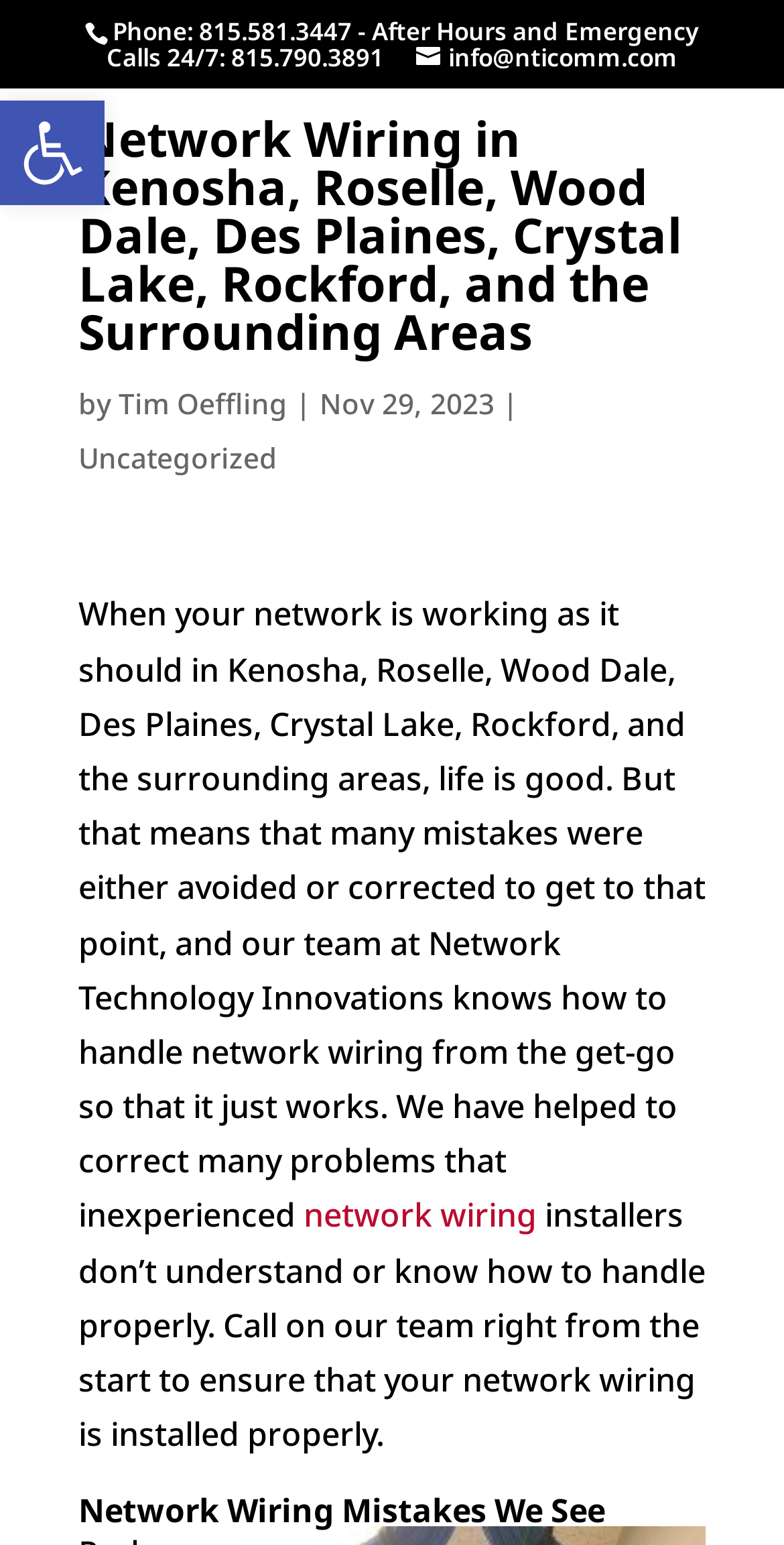Provide a single word or phrase answer to the question: 
What is the date of the article?

Nov 29, 2023